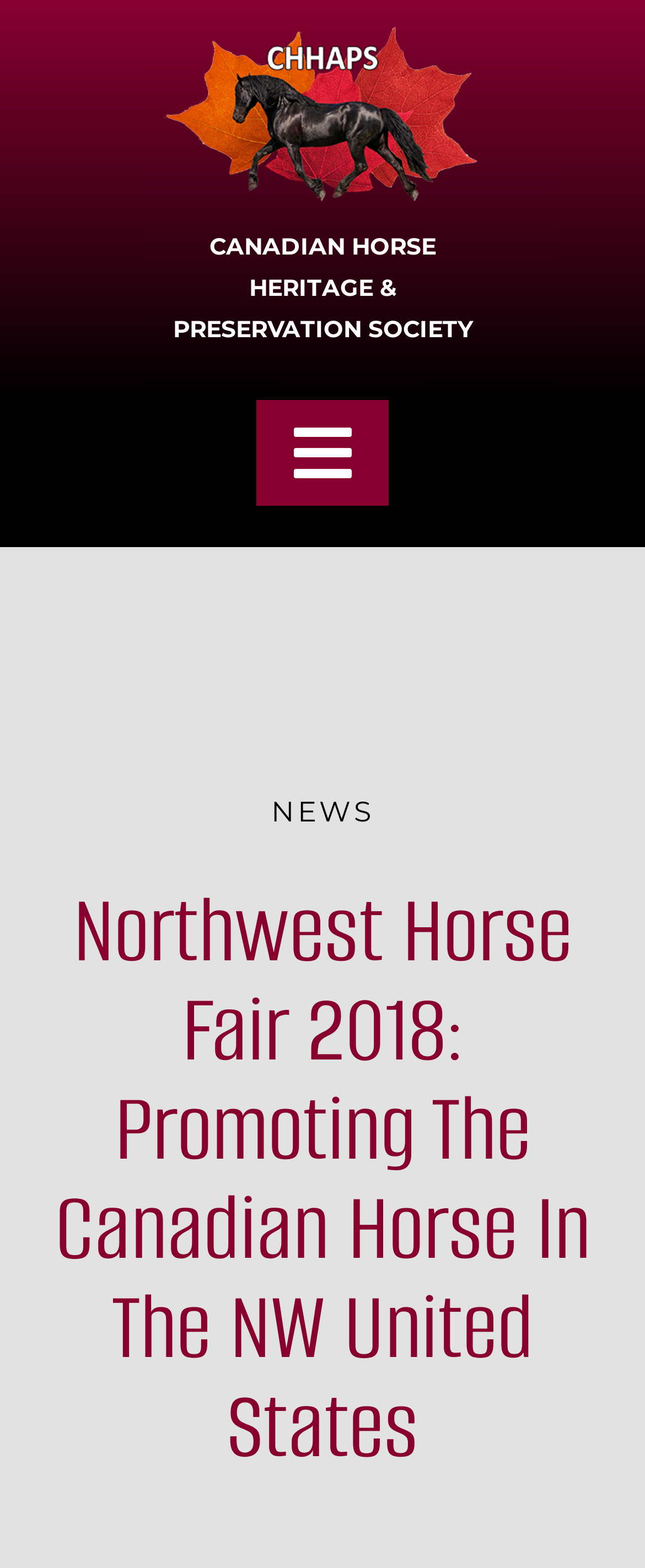Given the description: "Contact", determine the bounding box coordinates of the UI element. The coordinates should be formatted as four float numbers between 0 and 1, [left, top, right, bottom].

[0.077, 0.65, 0.923, 0.703]